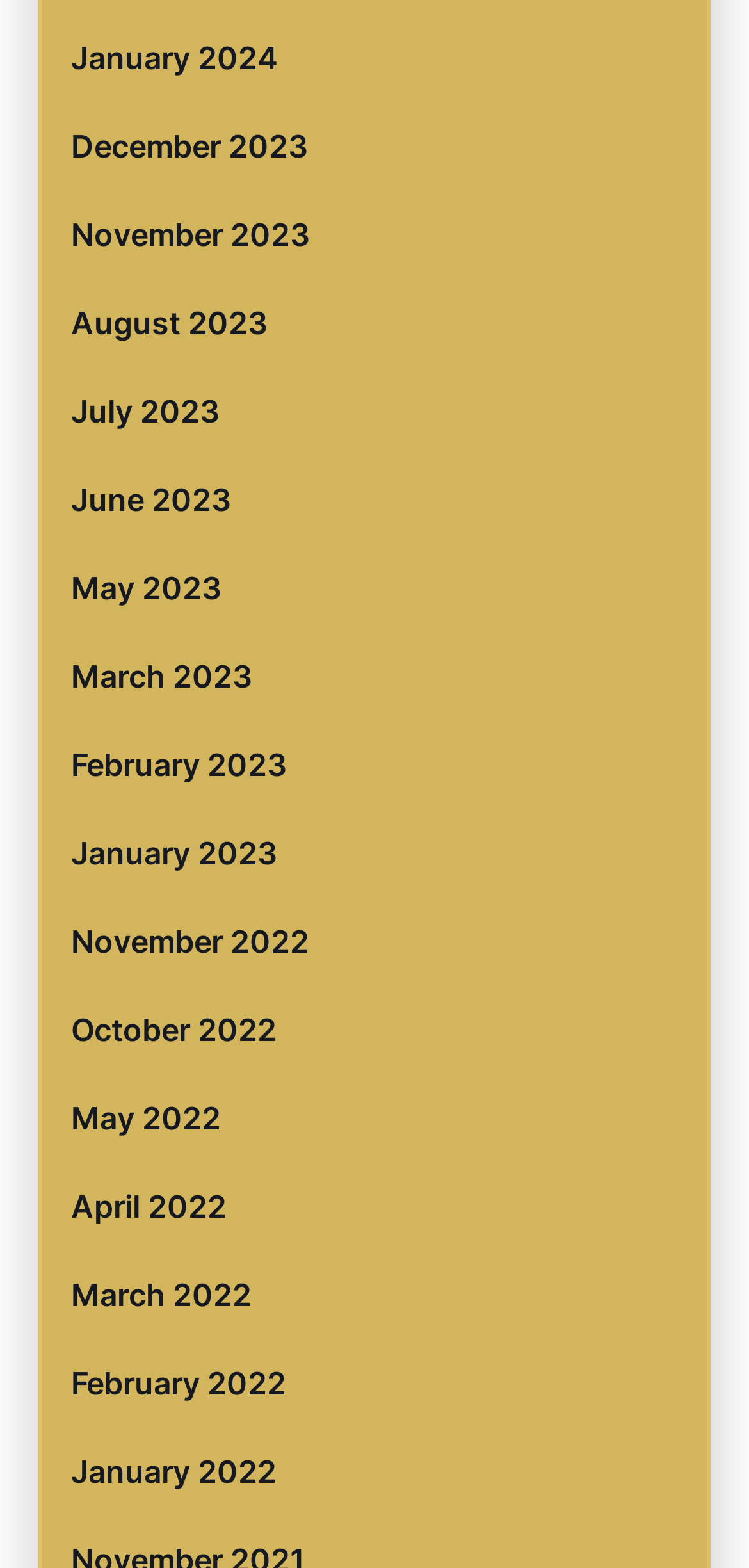Are there any months listed in 2024?
Answer the question with just one word or phrase using the image.

Yes